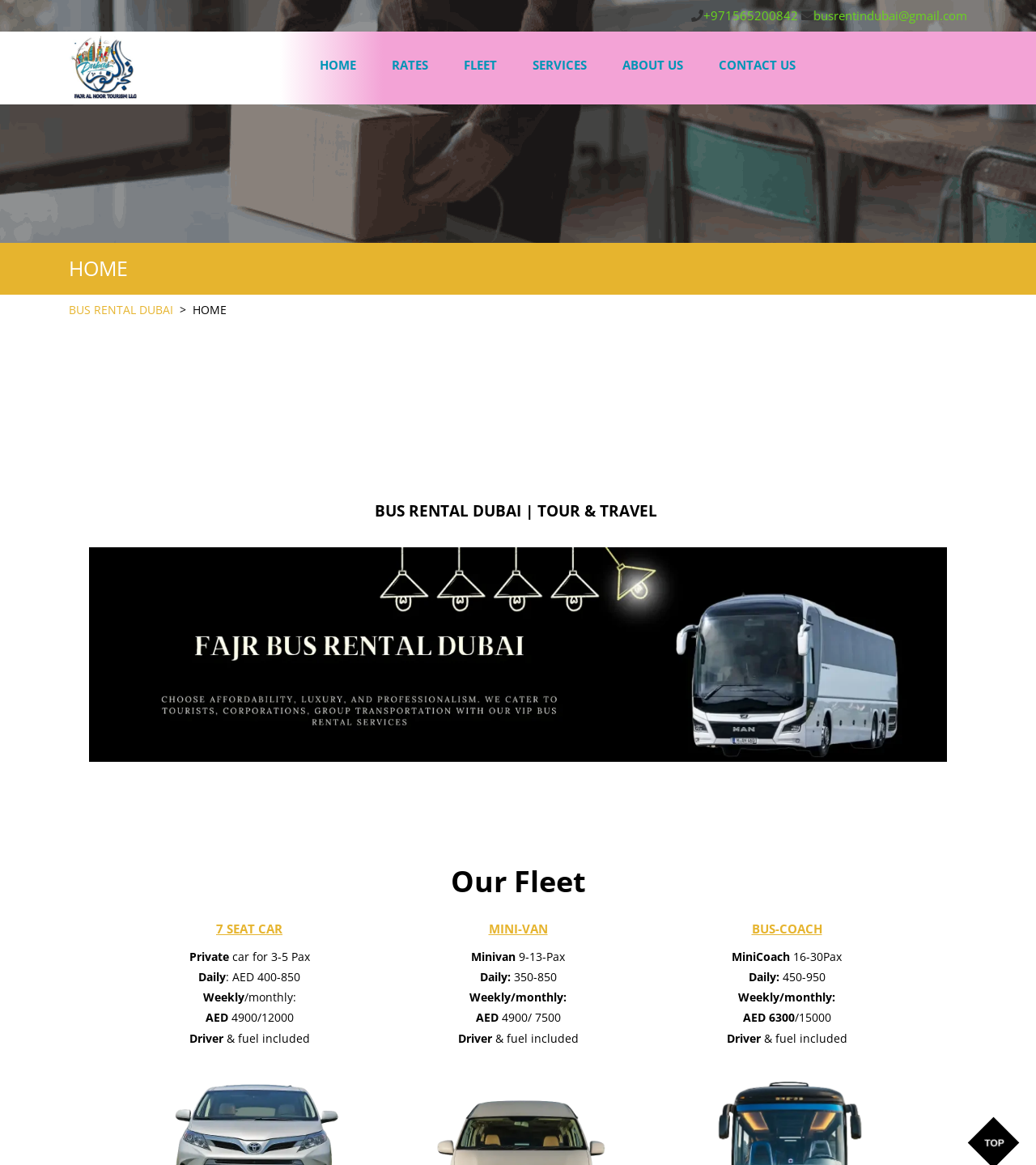Please determine the bounding box coordinates of the element's region to click in order to carry out the following instruction: "Call the phone number". The coordinates should be four float numbers between 0 and 1, i.e., [left, top, right, bottom].

[0.667, 0.006, 0.77, 0.02]